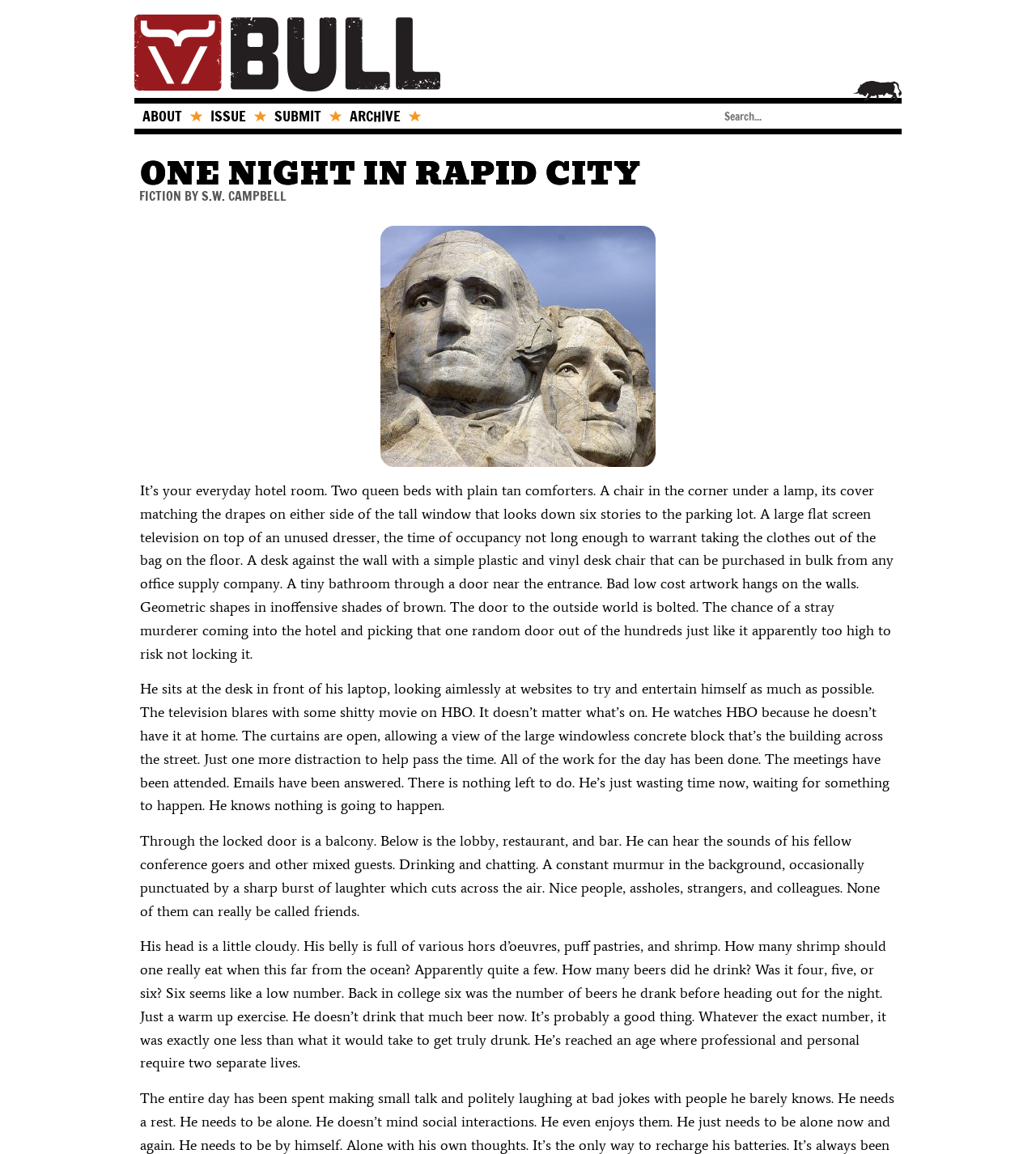Given the element description: "S.W. Campbell", predict the bounding box coordinates of the UI element it refers to, using four float numbers between 0 and 1, i.e., [left, top, right, bottom].

[0.195, 0.162, 0.277, 0.177]